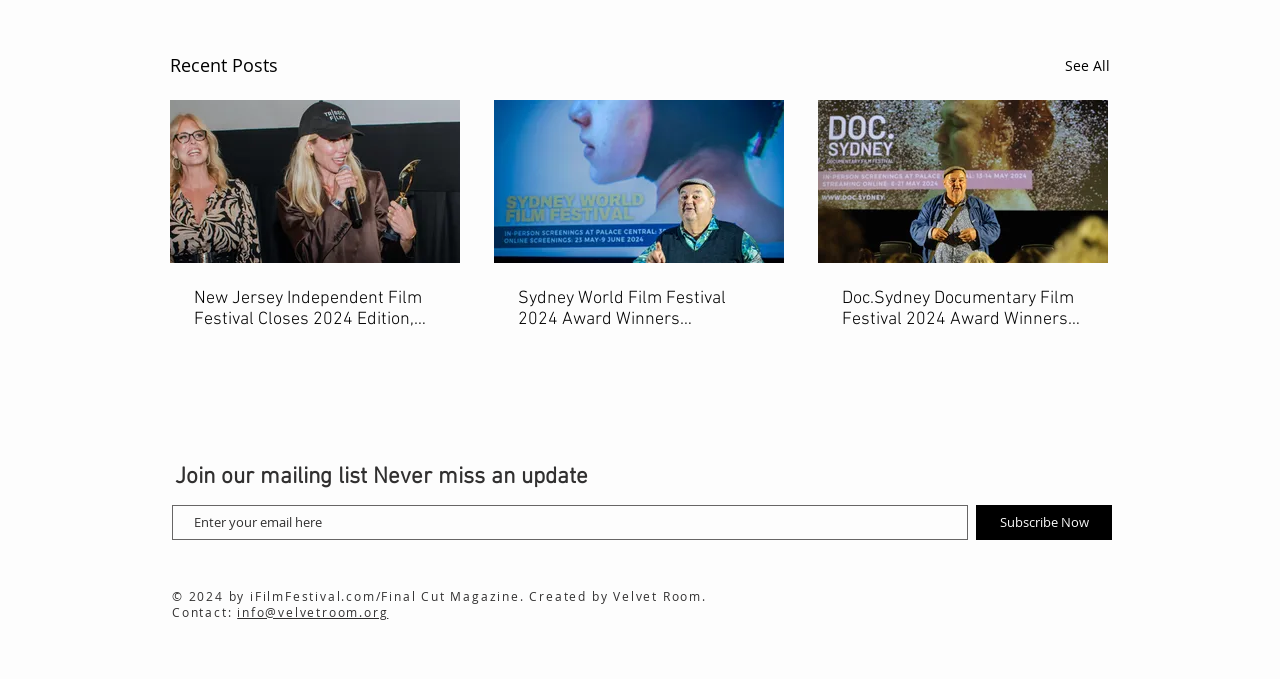Please identify the bounding box coordinates of the element that needs to be clicked to execute the following command: "See all posts". Provide the bounding box using four float numbers between 0 and 1, formatted as [left, top, right, bottom].

[0.832, 0.076, 0.867, 0.118]